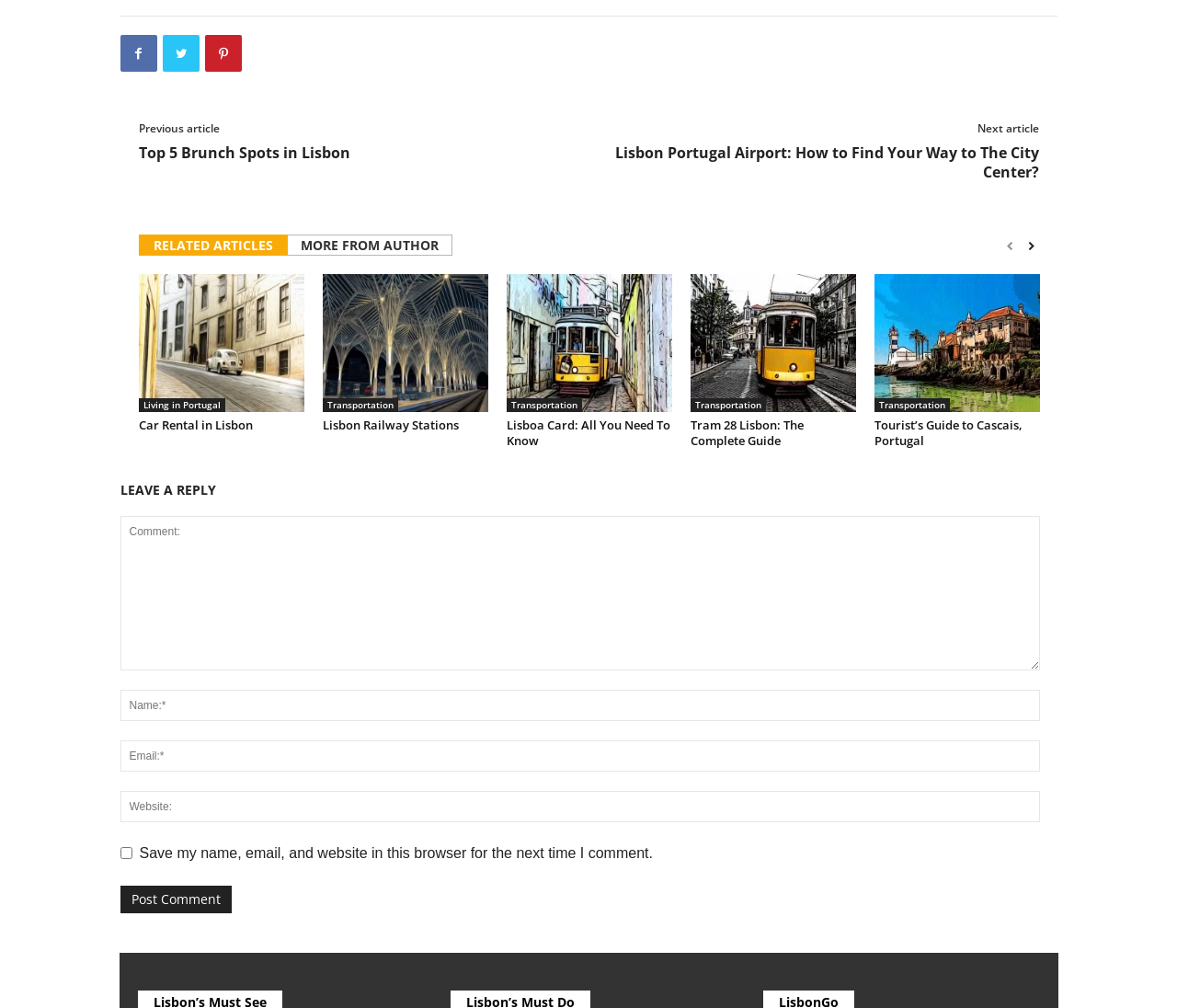What is the topic of the article 'Lisboa Card: All You Need To Know'?
Answer the question using a single word or phrase, according to the image.

Lisboa Card